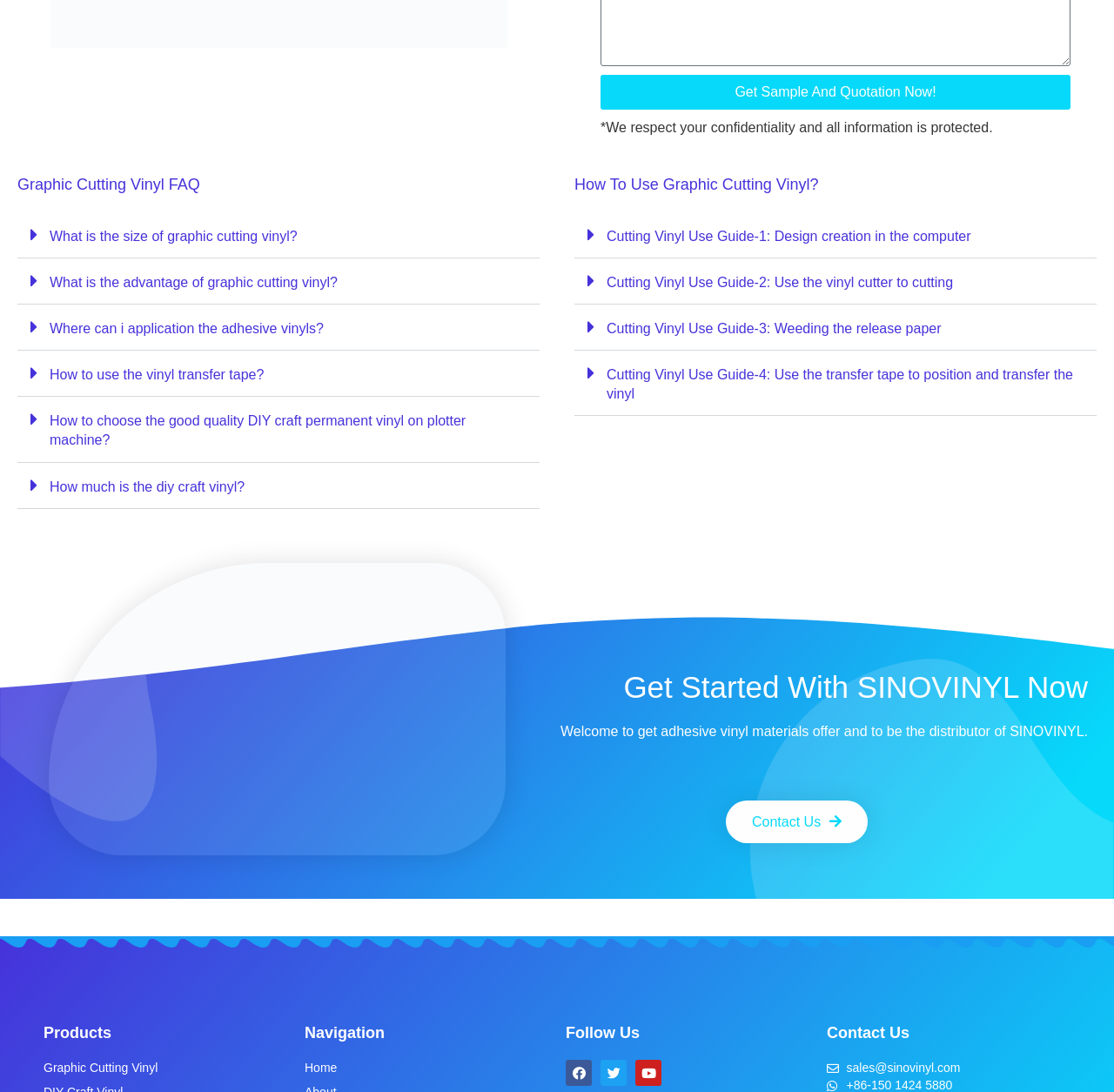Please specify the bounding box coordinates of the clickable section necessary to execute the following command: "View graphic cutting vinyl products".

[0.039, 0.971, 0.258, 0.986]